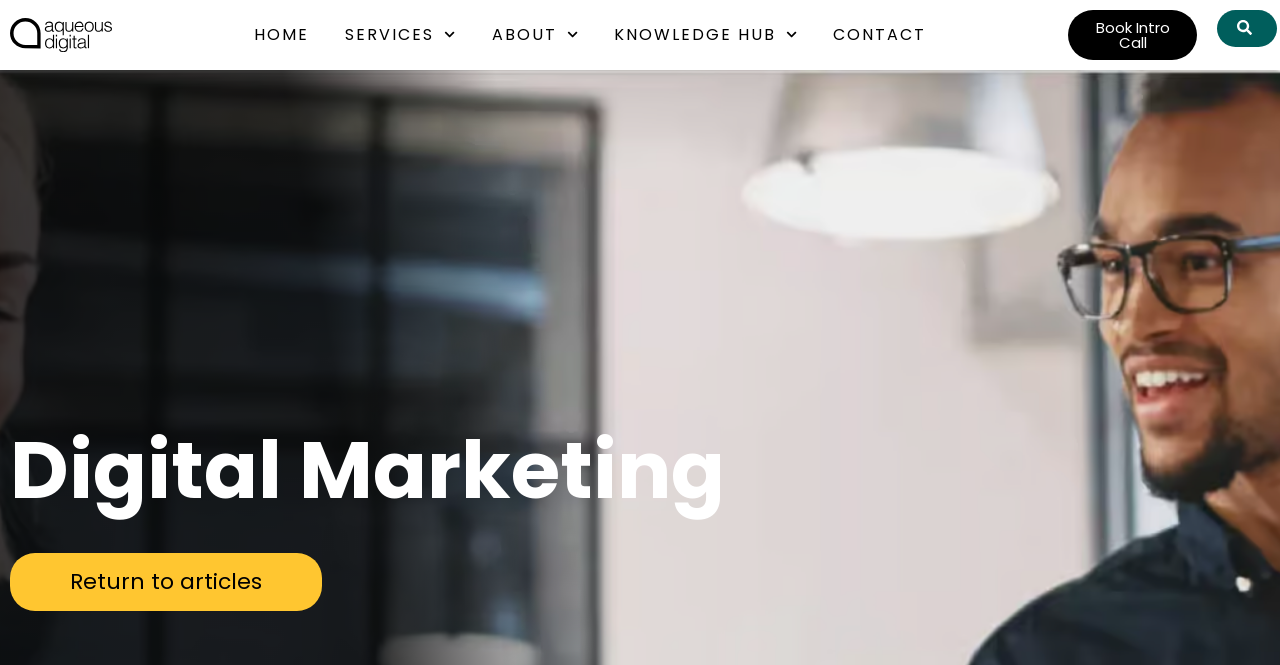What is the search function for?
Please craft a detailed and exhaustive response to the question.

The link element with the text 'Search Aqueous Digital' at coordinates [0.951, 0.015, 0.998, 0.071] suggests that it is a search function for searching within the Aqueous Digital website.